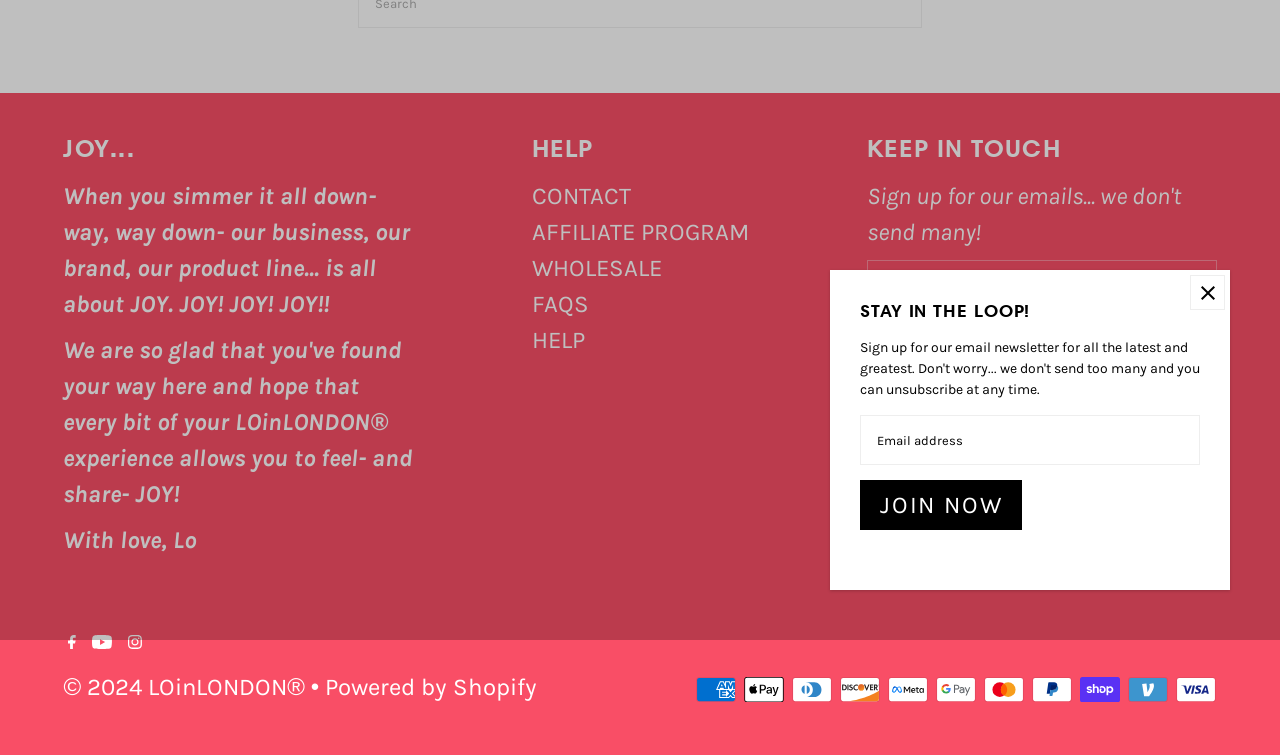Identify and provide the bounding box coordinates of the UI element described: "Home". The coordinates should be formatted as [left, top, right, bottom], with each number being a float between 0 and 1.

None